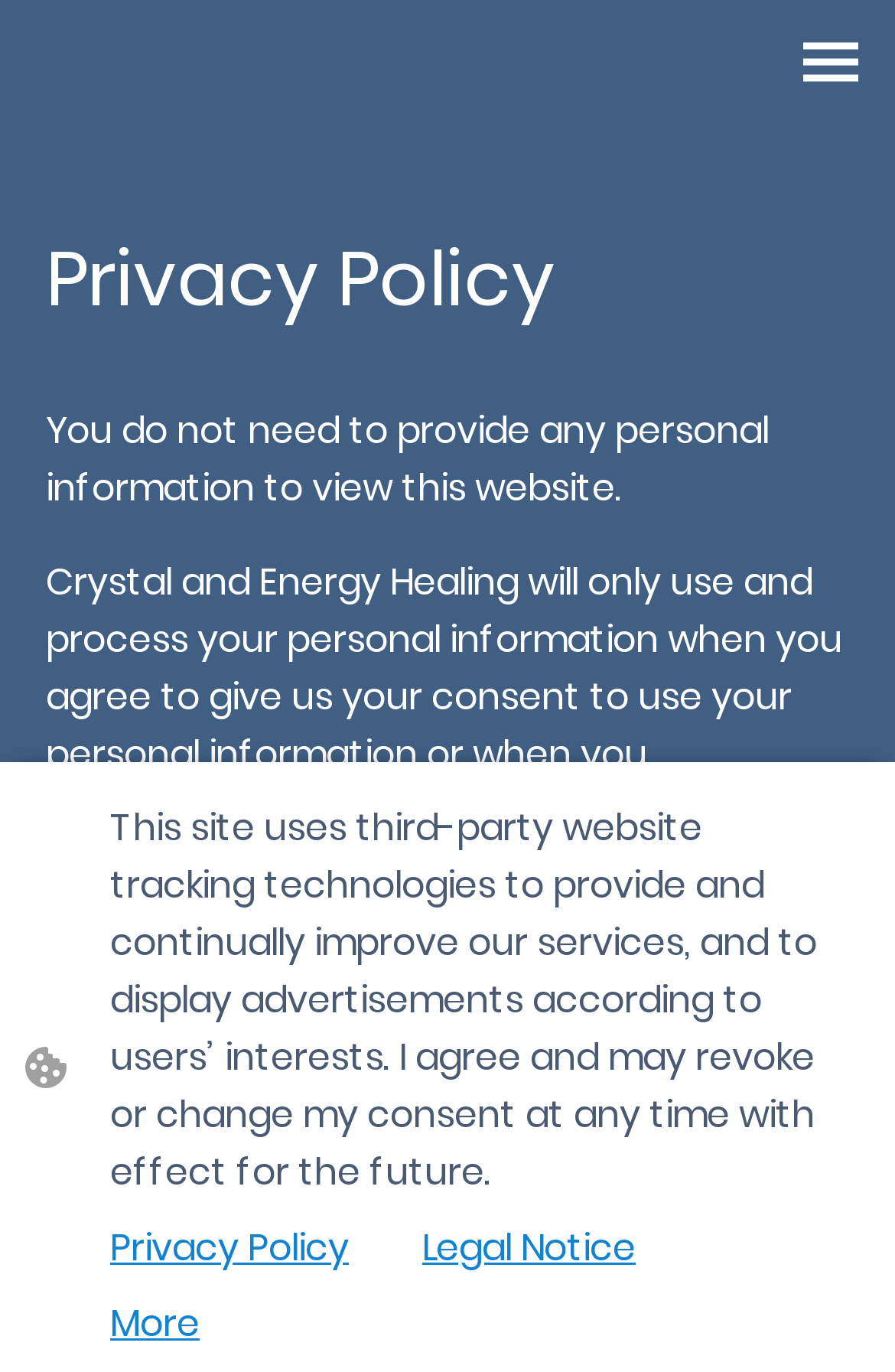Please provide a brief answer to the following inquiry using a single word or phrase:
How many links are available at the bottom of the page?

Three